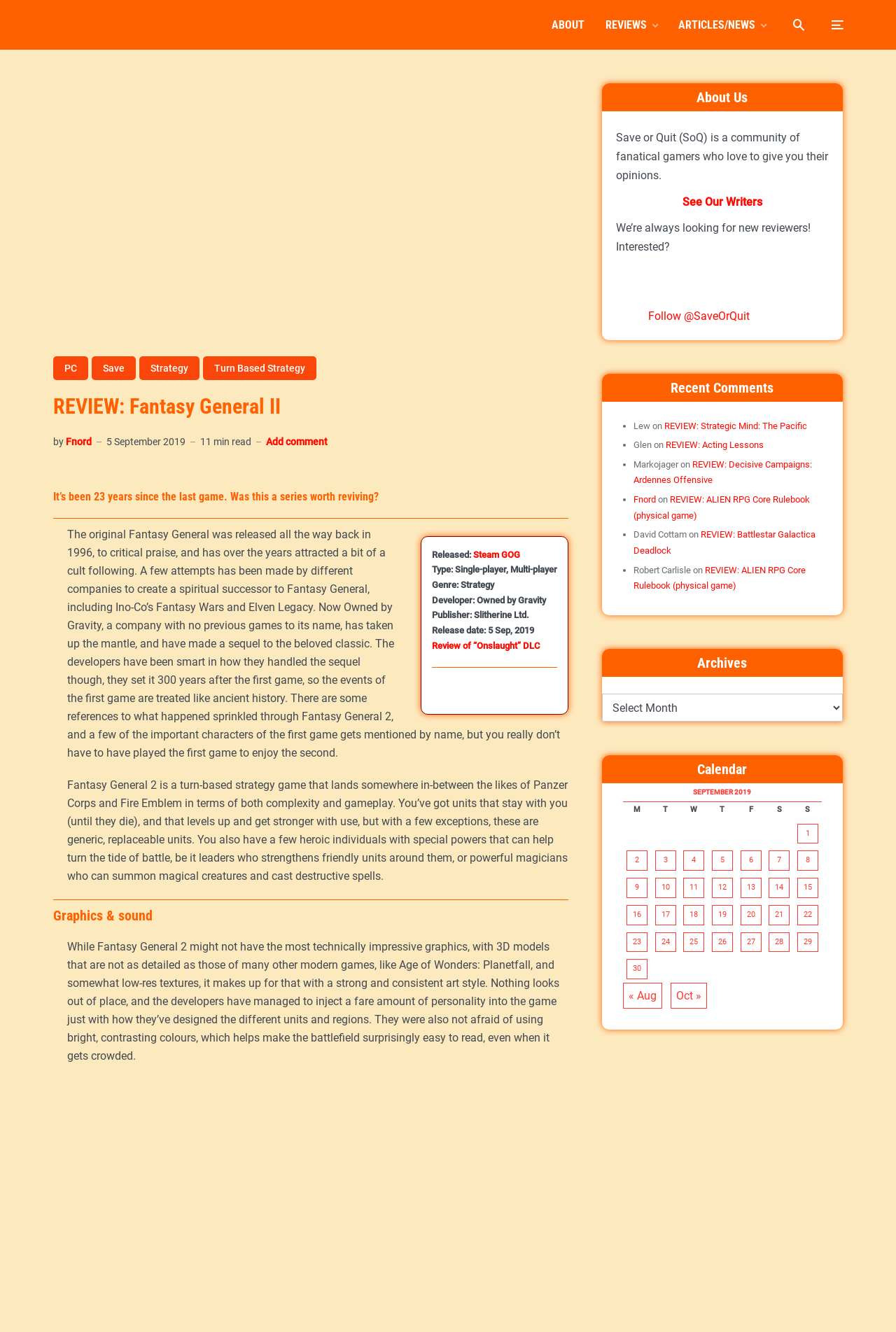Please find the bounding box coordinates of the clickable region needed to complete the following instruction: "Click on the 'Add comment' link". The bounding box coordinates must consist of four float numbers between 0 and 1, i.e., [left, top, right, bottom].

[0.297, 0.327, 0.366, 0.337]